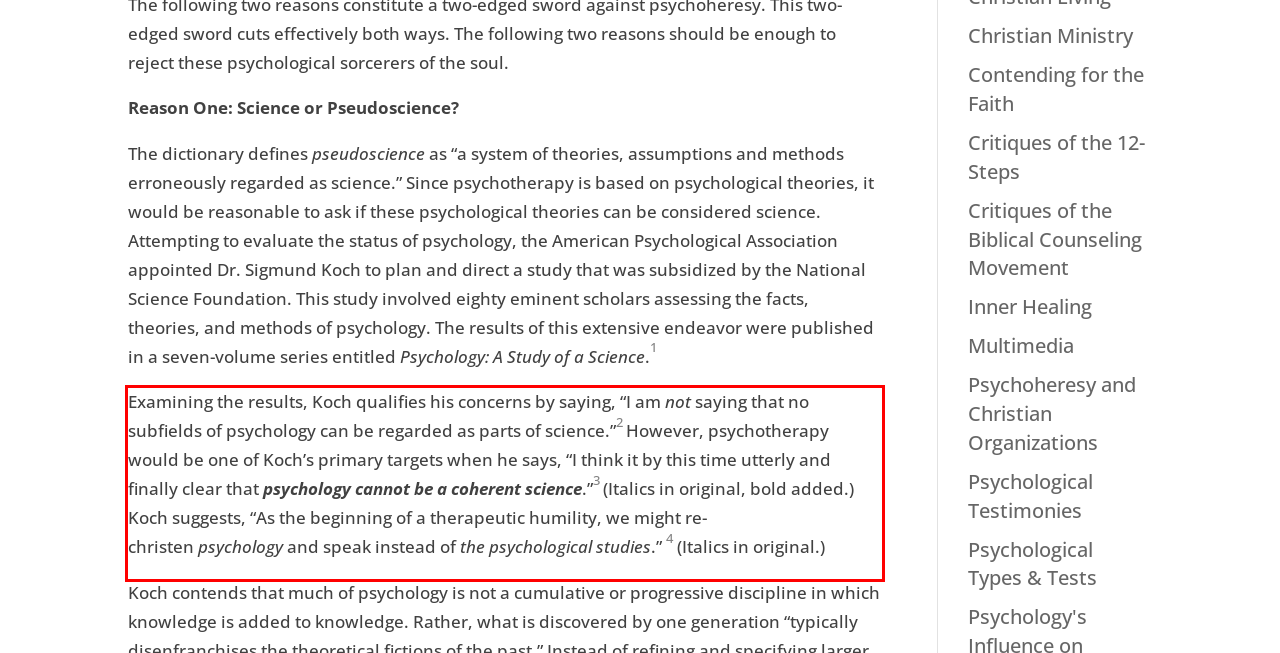You are provided with a screenshot of a webpage containing a red bounding box. Please extract the text enclosed by this red bounding box.

Examining the results, Koch qualifies his concerns by saying, “I am not saying that no subfields of psychology can be regarded as parts of science.”2 However, psychotherapy would be one of Koch’s primary targets when he says, “I think it by this time utterly and finally clear that psychology cannot be a coherent science.”3 (Italics in original, bold added.) Koch suggests, “As the beginning of a therapeutic humility, we might re-christen psychology and speak instead of the psychological studies.” 4 (Italics in original.)